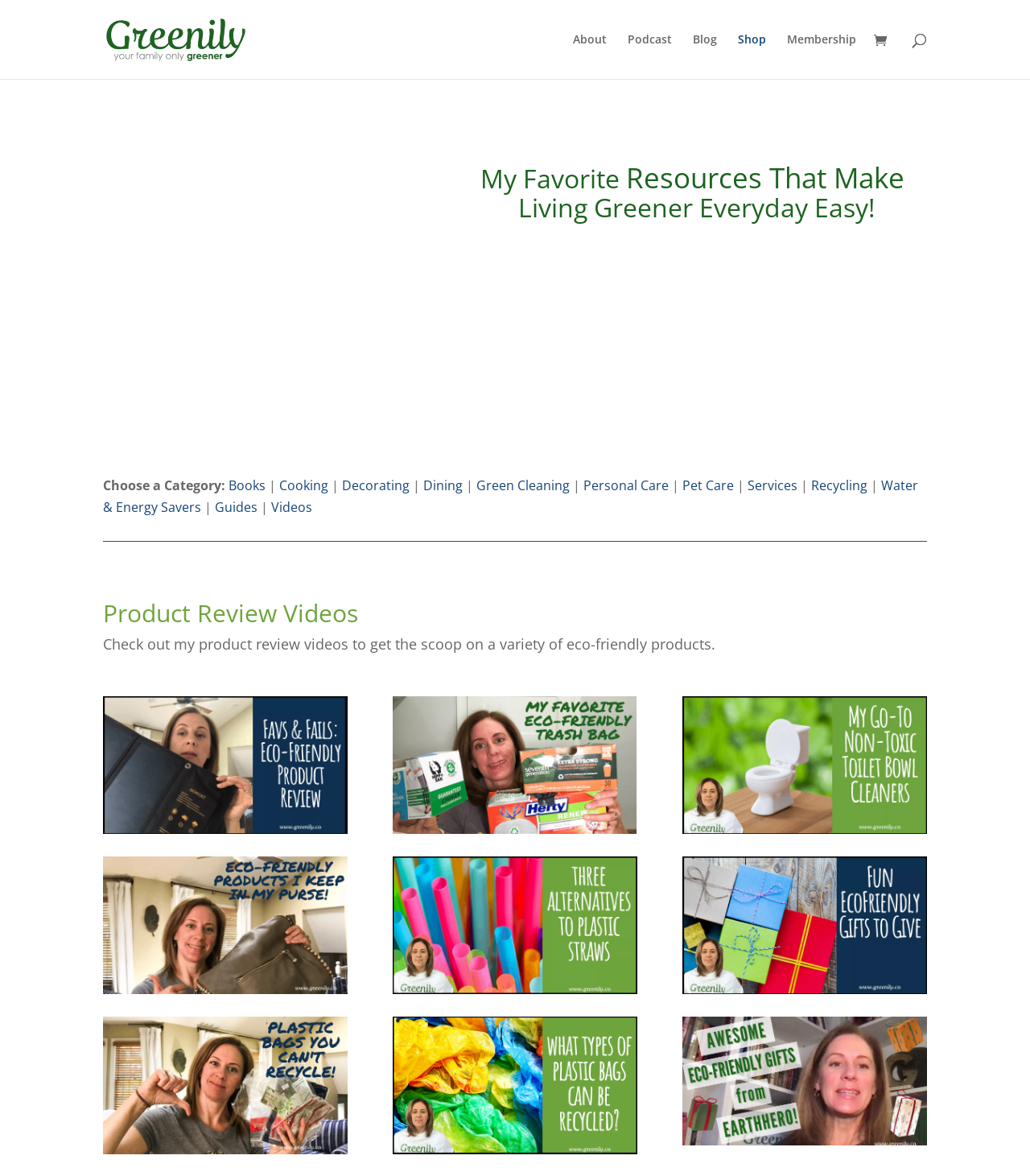Determine the bounding box coordinates of the area to click in order to meet this instruction: "Click on the Greenily logo".

[0.103, 0.013, 0.253, 0.054]